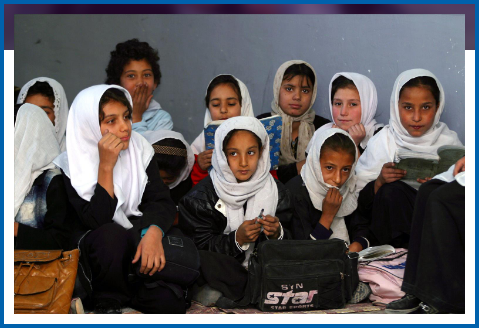What is the atmosphere in the classroom?
Please provide a comprehensive answer based on the contents of the image.

The setting of the classroom suggests an encouraging atmosphere for learning, which is evident from the girls' focused expressions and engagement in their studies, indicating a supportive environment that fosters their educational growth.